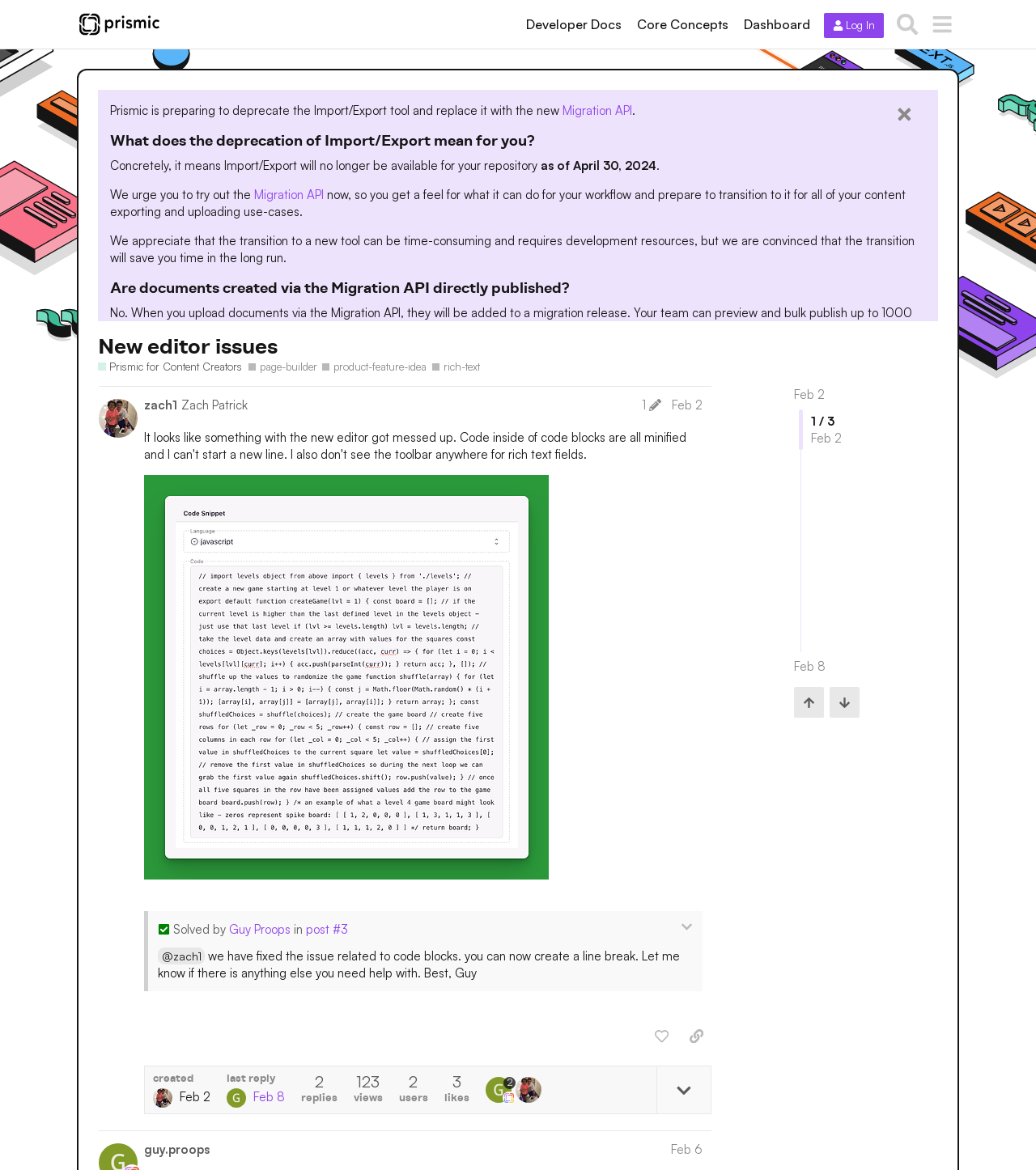Create a detailed narrative describing the layout and content of the webpage.

This webpage appears to be a documentation or support page for Prismic, a content management system. At the top, there is a header section with a logo and navigation links to "Developer Docs", "Core Concepts", "Dashboard", and a "Log In" button. There is also a search button and a menu button.

Below the header, there is a section with a title "What does the deprecation of Import/Export mean for you?" followed by a paragraph of text explaining the deprecation of the Import/Export tool and its replacement with the Migration API.

The next section has a heading "Are documents created via the Migration API directly published?" and a paragraph of text explaining that documents uploaded via the Migration API are added to a migration release and can be previewed and bulk published.

The following section has a heading "How will export work with the Migration API?" and a paragraph of text explaining that Prismic has always allowed exports via the Document API and provides an example of how to export content using the API. The example is presented in a code block with syntax highlighting.

Below the code block, there is a section with a heading "The current Import/Export tool uses a different format, which is not compatible with the Document API." followed by a paragraph of text explaining the differences between the Import/Export tool and the Document API.

The final section has a heading "The new Migration API ingests content in the format output by the Document API" and a paragraph of text explaining the benefits of using the Migration API for bulk content management. There is also a link to an example in the documentation and a link to a "Migration API TryOut guide".